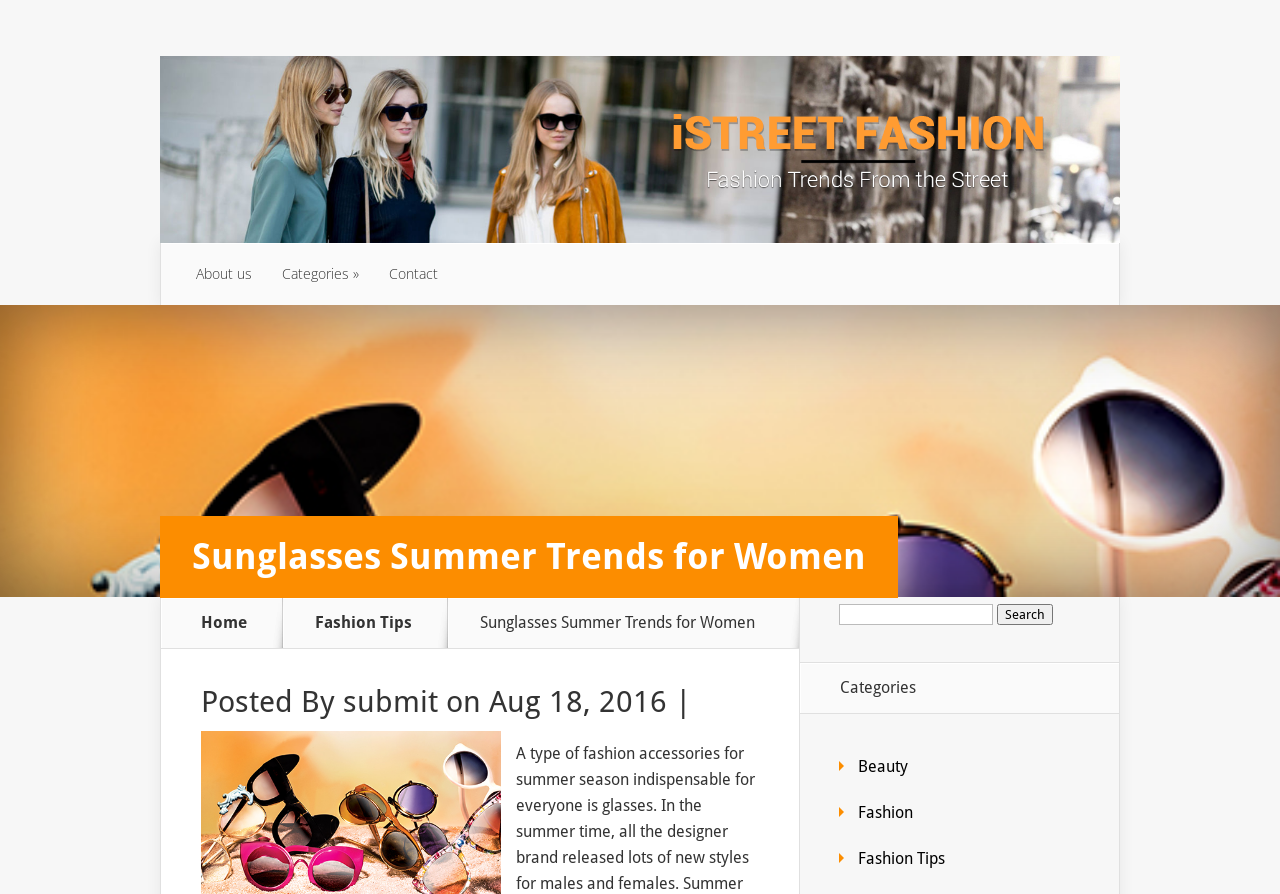How many navigation links are at the top?
Look at the image and answer with only one word or phrase.

4